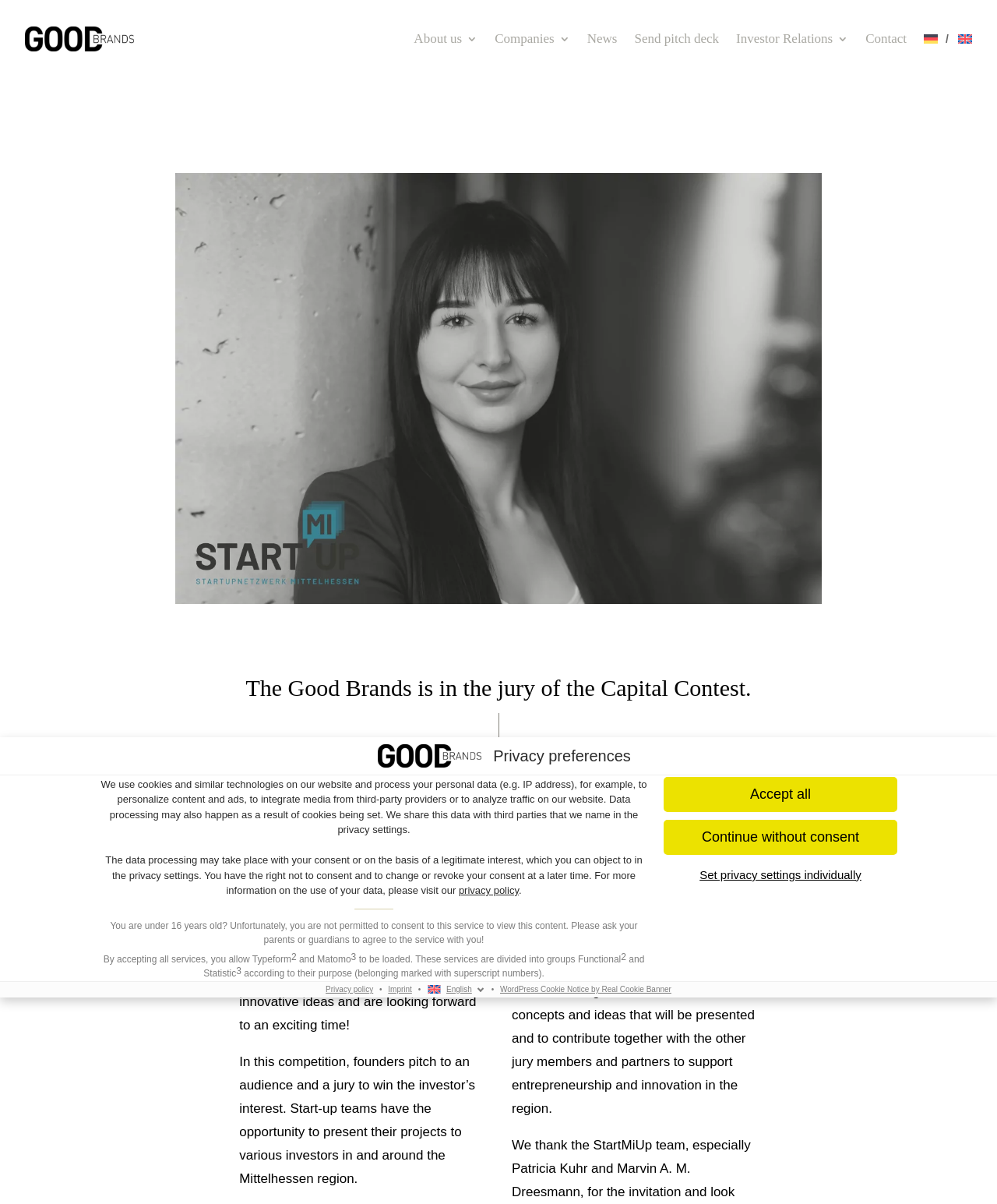Identify the bounding box coordinates for the UI element described as follows: Send pitch deck. Use the format (top-left x, top-left y, bottom-right x, bottom-right y) and ensure all values are floating point numbers between 0 and 1.

[0.636, 0.008, 0.721, 0.057]